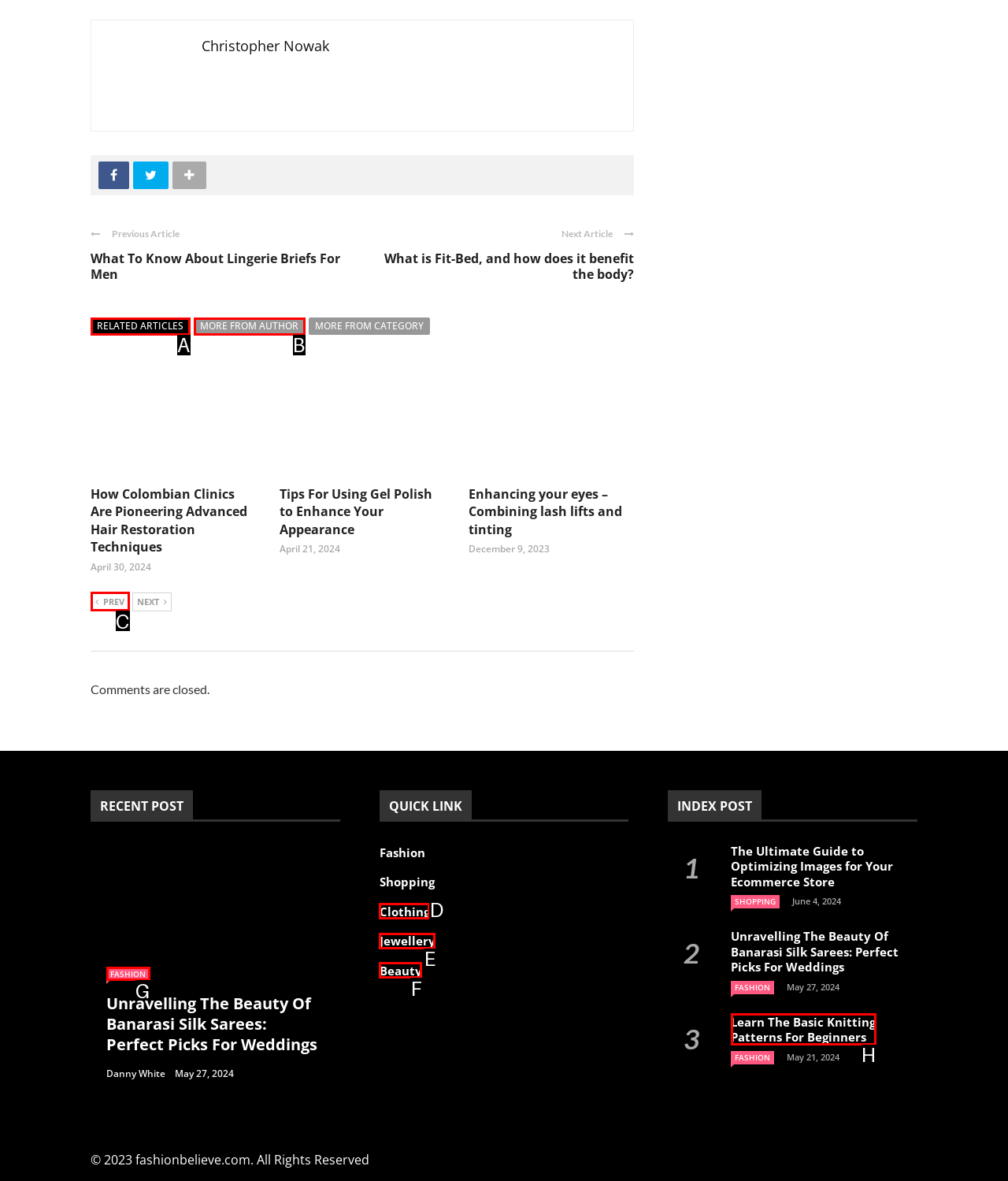Which option corresponds to the following element description: More from author?
Please provide the letter of the correct choice.

B